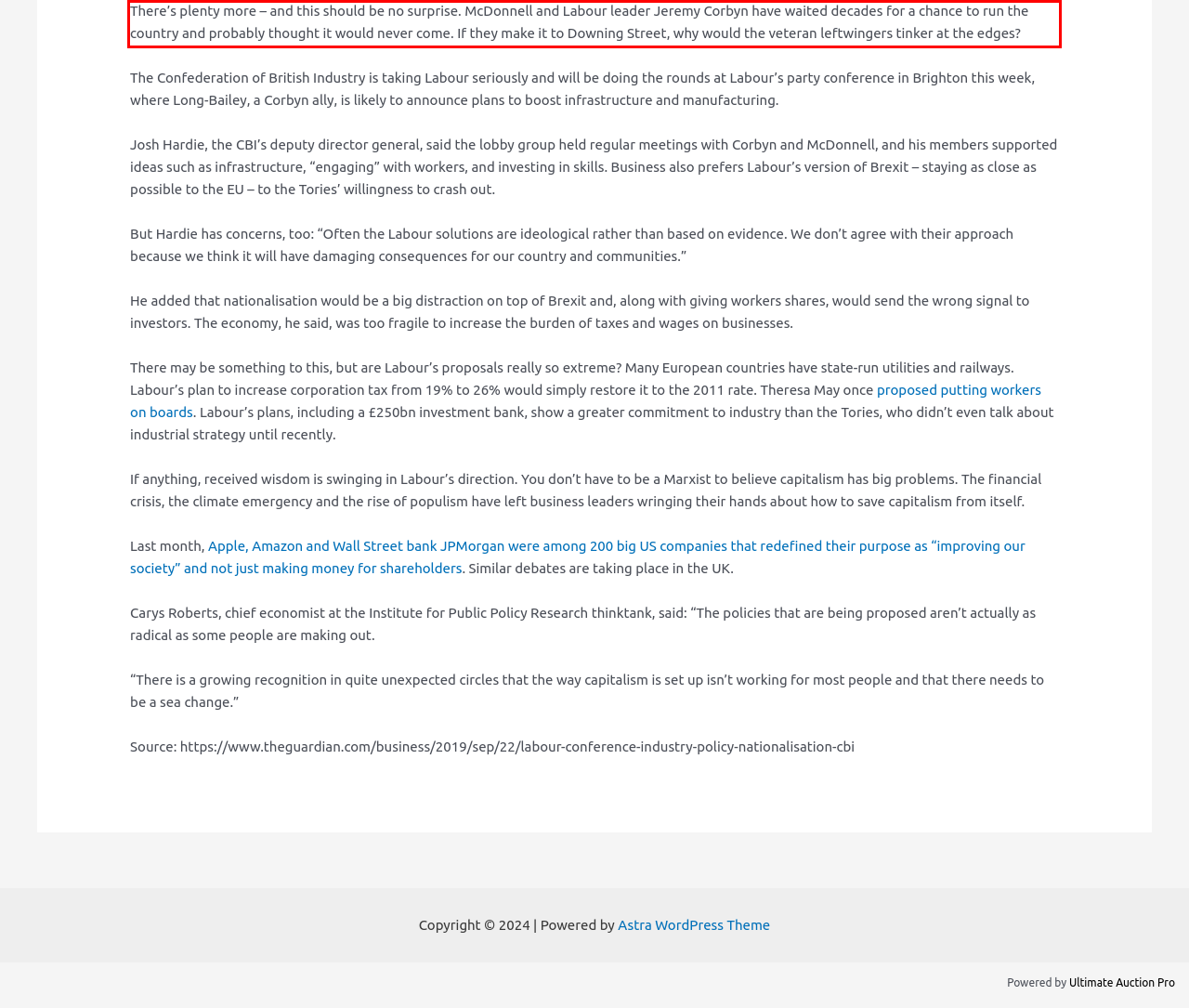You are provided with a webpage screenshot that includes a red rectangle bounding box. Extract the text content from within the bounding box using OCR.

There’s plenty more – and this should be no surprise. McDonnell and Labour leader Jeremy Corbyn have waited decades for a chance to run the country and probably thought it would never come. If they make it to Downing Street, why would the veteran leftwingers tinker at the edges?